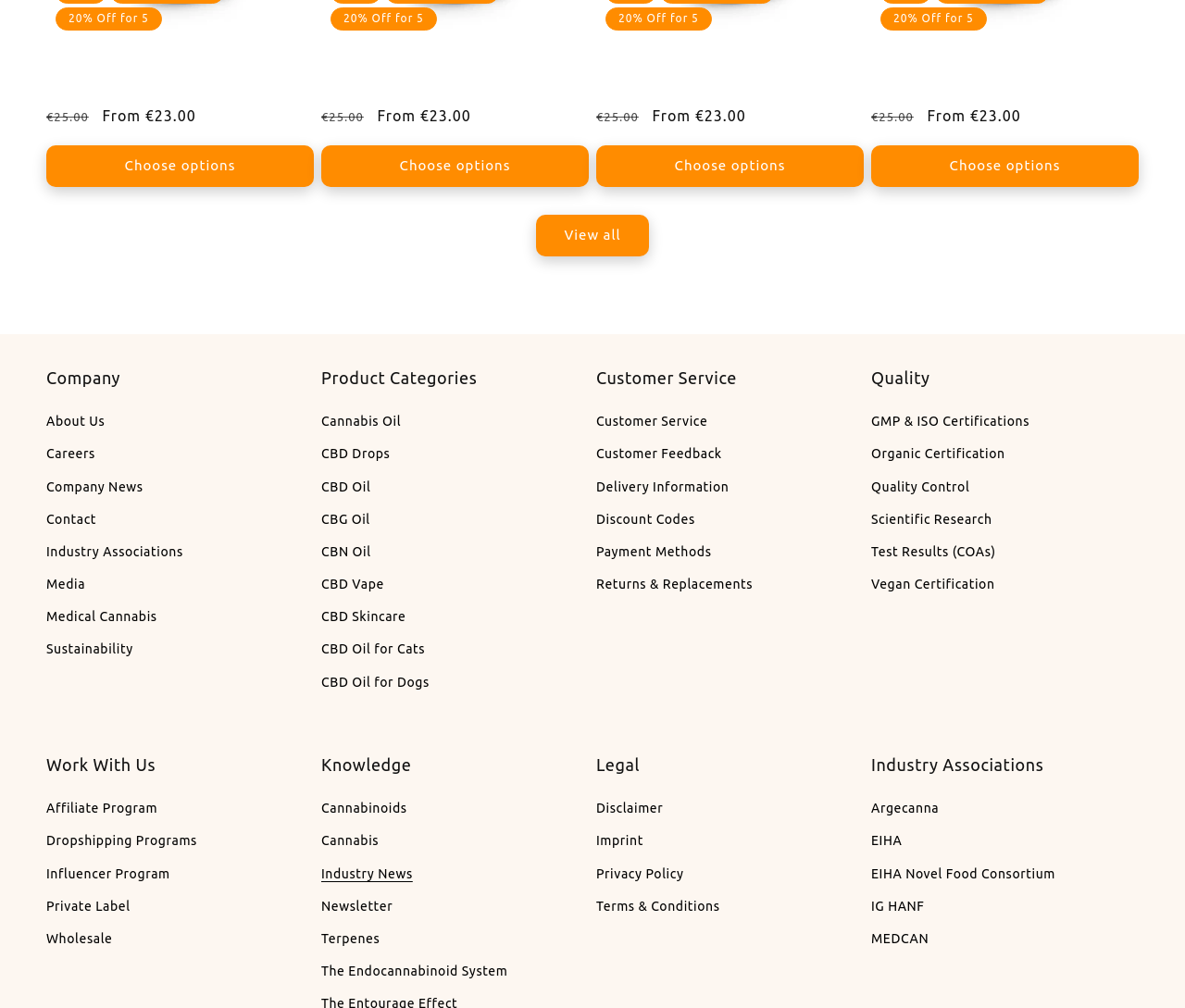Please identify the bounding box coordinates of the area I need to click to accomplish the following instruction: "Get customer service".

[0.503, 0.407, 0.597, 0.435]